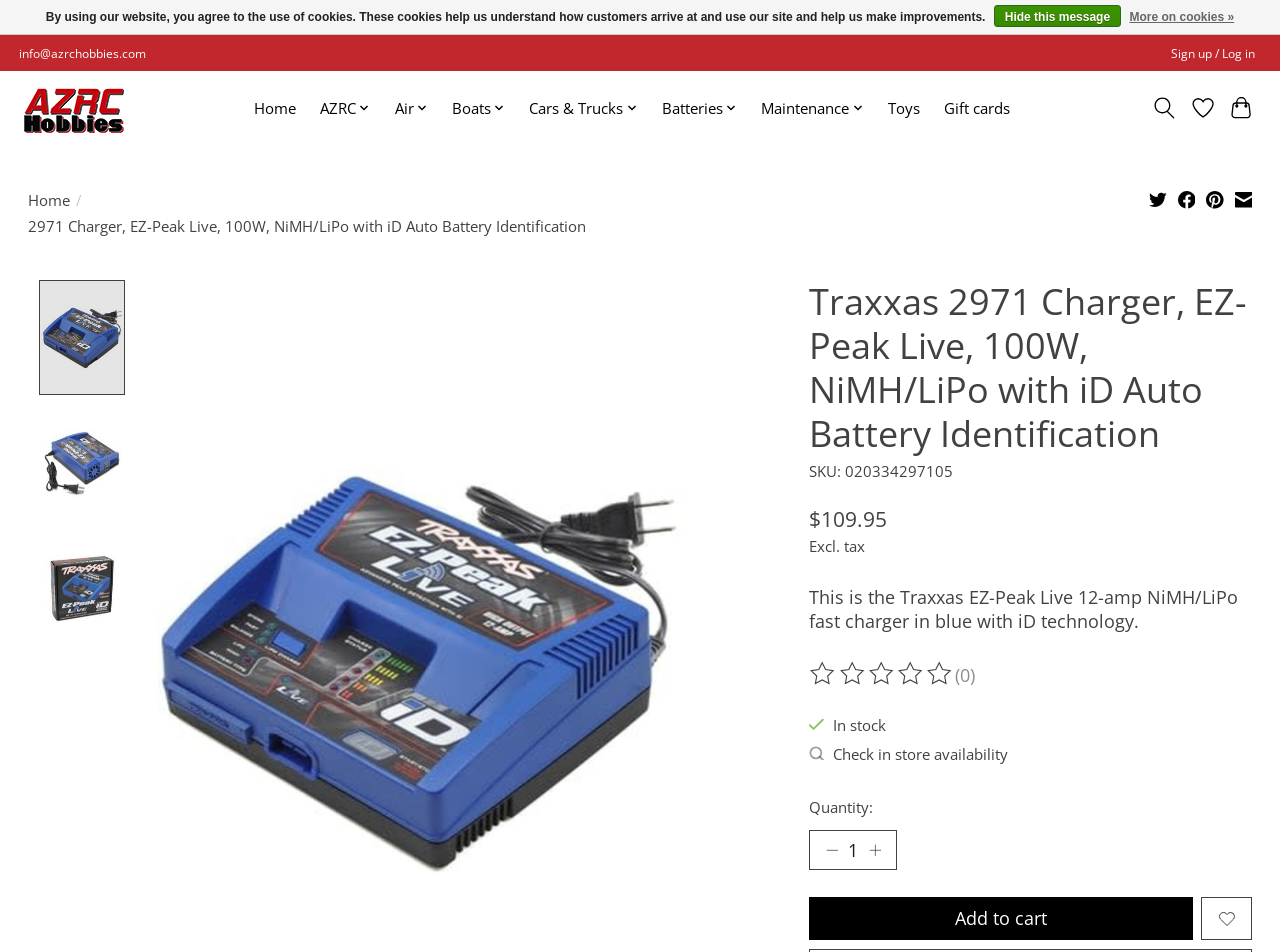Identify the bounding box coordinates of the clickable region necessary to fulfill the following instruction: "Add to cart". The bounding box coordinates should be four float numbers between 0 and 1, i.e., [left, top, right, bottom].

[0.632, 0.943, 0.932, 0.988]